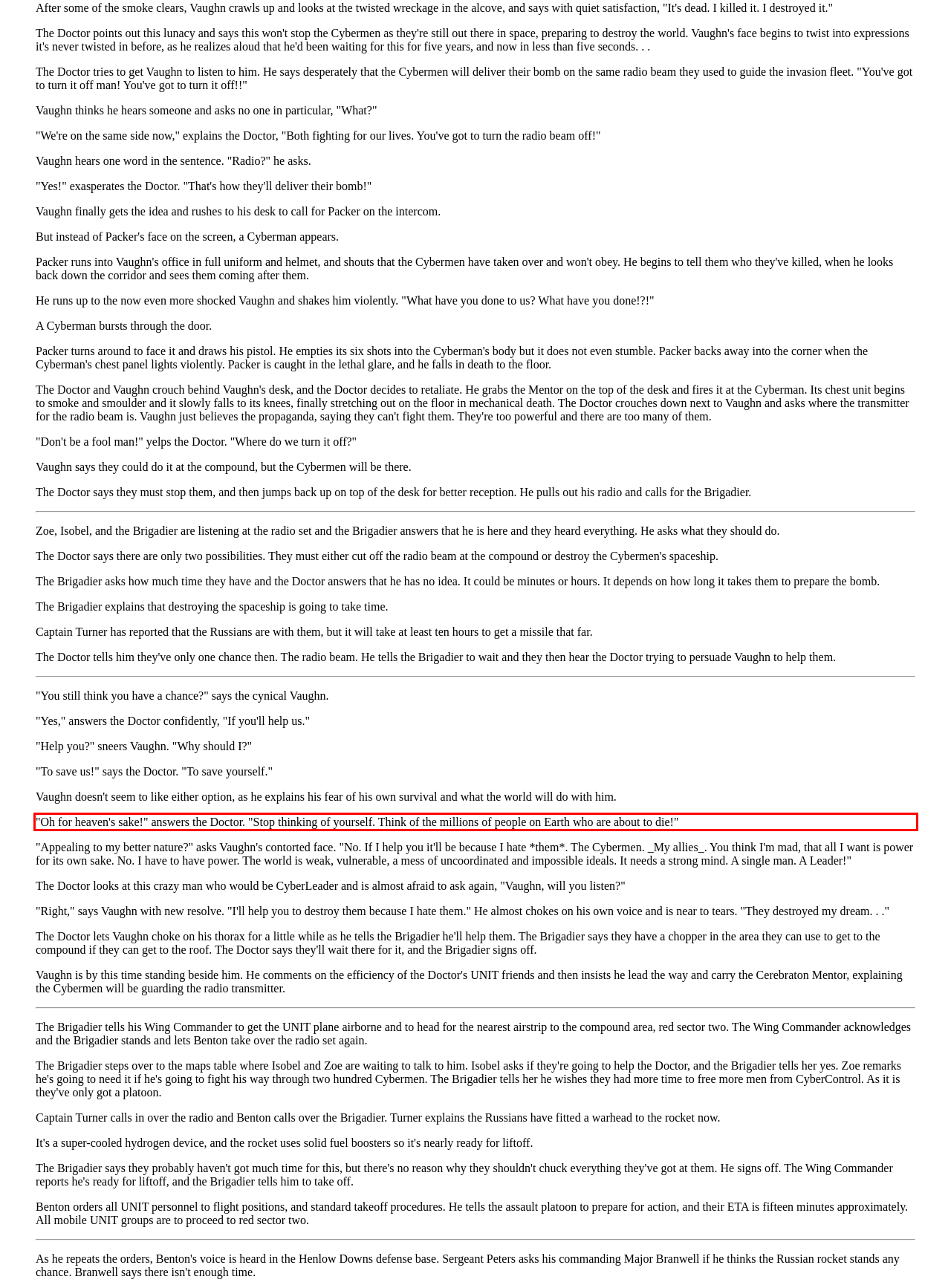Given a screenshot of a webpage containing a red bounding box, perform OCR on the text within this red bounding box and provide the text content.

"Oh for heaven's sake!" answers the Doctor. "Stop thinking of yourself. Think of the millions of people on Earth who are about to die!"